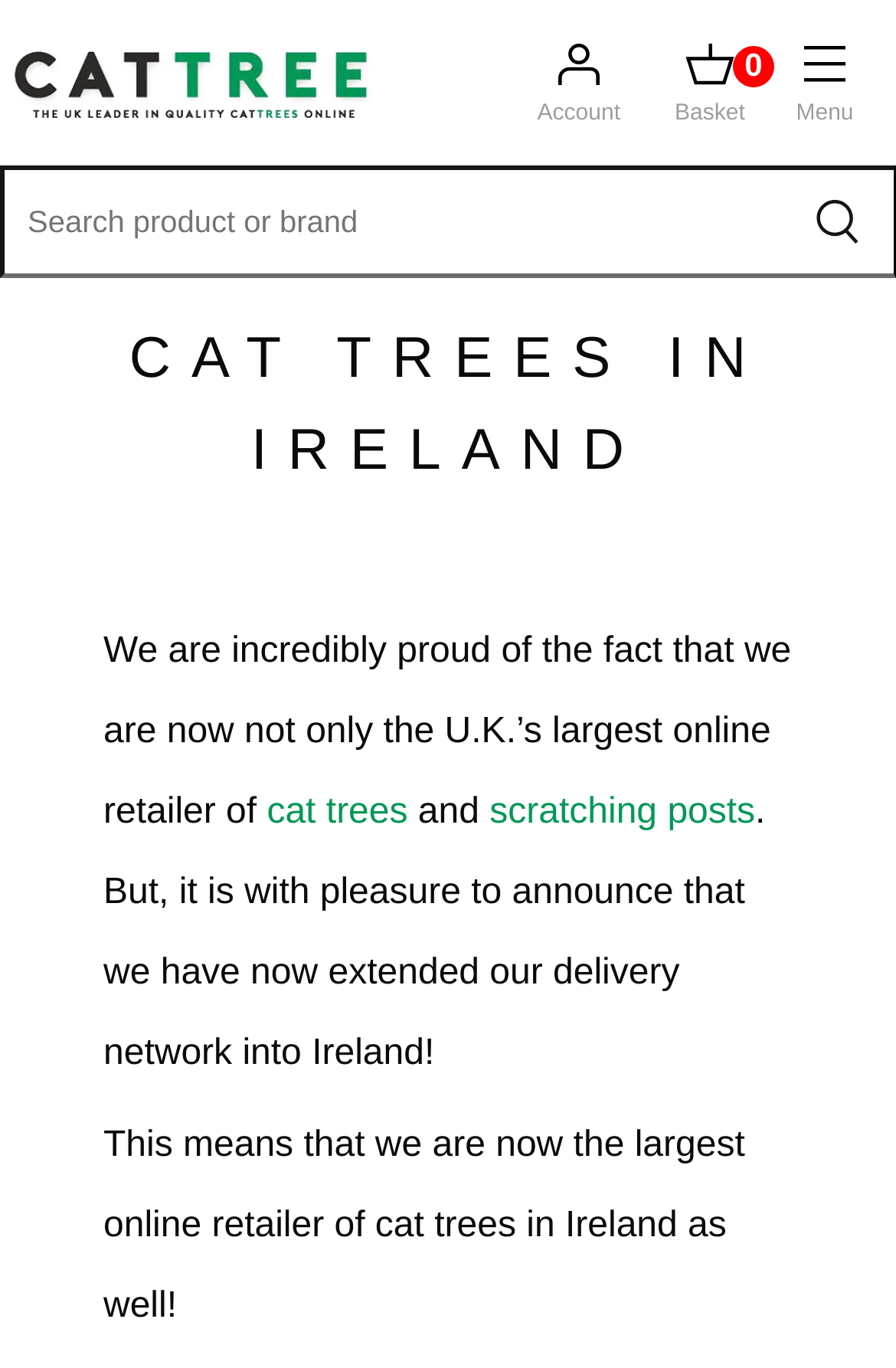Show the bounding box coordinates for the HTML element as described: "name="s" placeholder="Search product or brand"".

[0.0, 0.121, 1.0, 0.203]